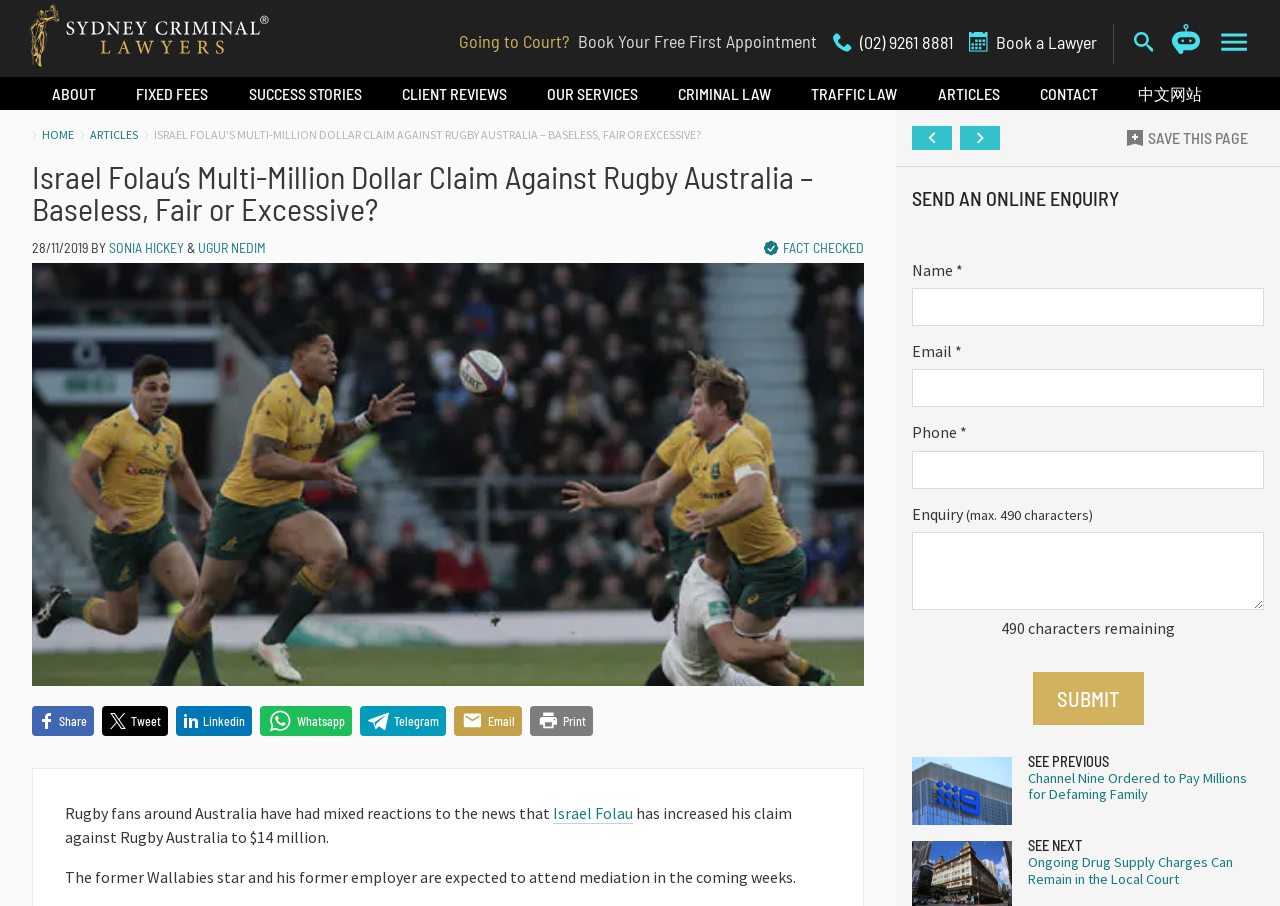Provide an in-depth caption for the webpage.

This webpage appears to be a news article or blog post discussing a legal case involving Israel Folau, a former rugby international, who is claiming $14 million in damages against Rugby Australia. 

At the top of the page, there is a navigation menu with links to various sections of the website, including "ABOUT", "FIXED FEES", "SUCCESS STORIES", and "CONTACT". Below this menu, there is a prominent image and a heading that reads "Israel Folau’s Multi-Million Dollar Claim Against Rugby Australia – Baseless, Fair or Excessive?".

The main content of the article is divided into several sections. The first section provides an introduction to the case, stating that Israel Folau has increased his claim against Rugby Australia to $14 million. The article then goes on to discuss the details of the case, including the expected mediation between Folau and Rugby Australia.

To the right of the main content, there is a sidebar with links to related articles, including "PREVIOUS: Channel Nine Ordered to Pay Millions for Defaming Family" and "NEXT: Ongoing Drug Supply Charges Can Remain in the Local Court". There is also a "SAVE THIS PAGE" button and a section for sending an online enquiry, which includes fields for name, email, phone, and enquiry.

At the bottom of the page, there are social media sharing buttons, allowing users to share the article on Facebook, Twitter, LinkedIn, WhatsApp, Telegram, and email. There is also a "PRINT" button.